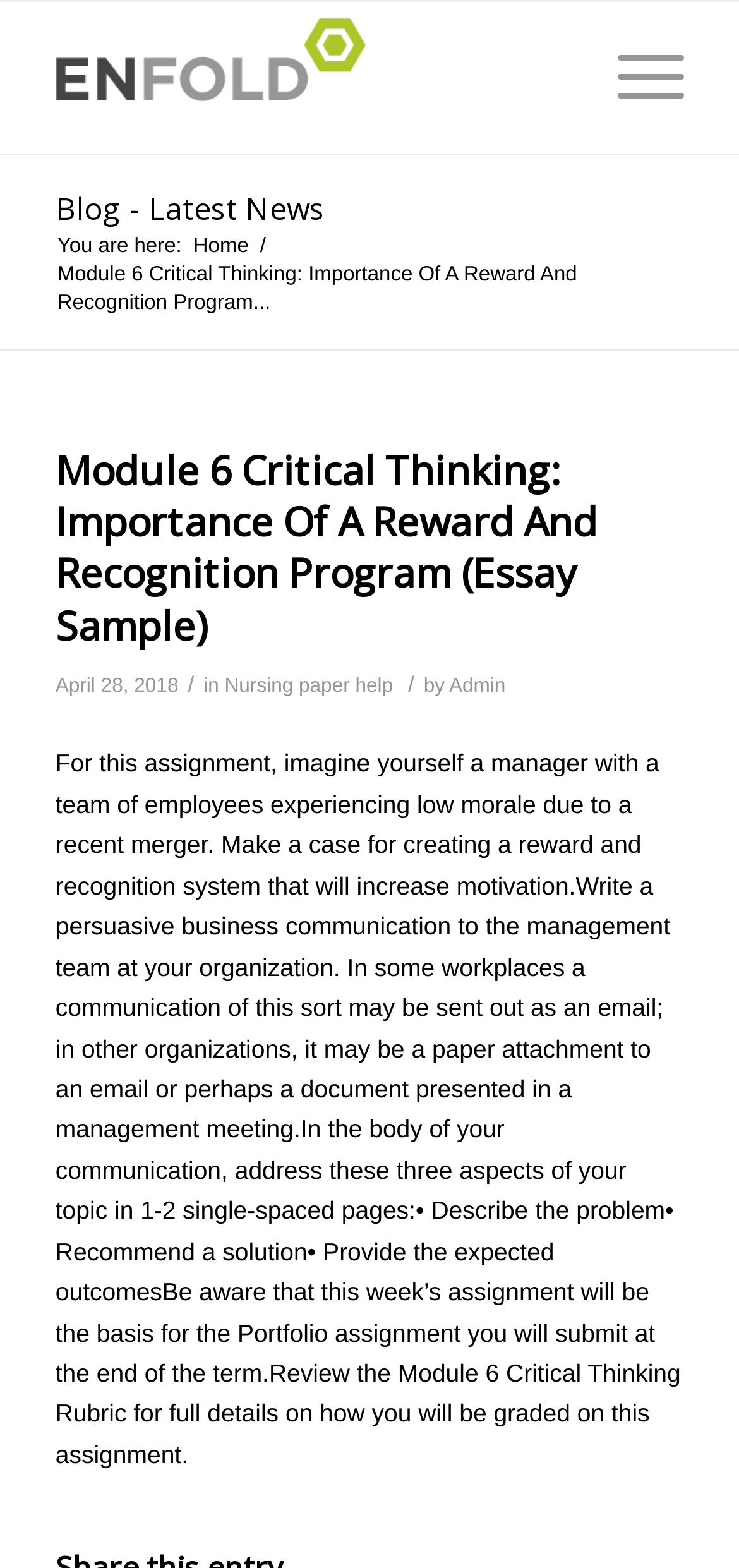Respond to the question below with a single word or phrase: What is the expected outcome of the assignment?

Increase motivation